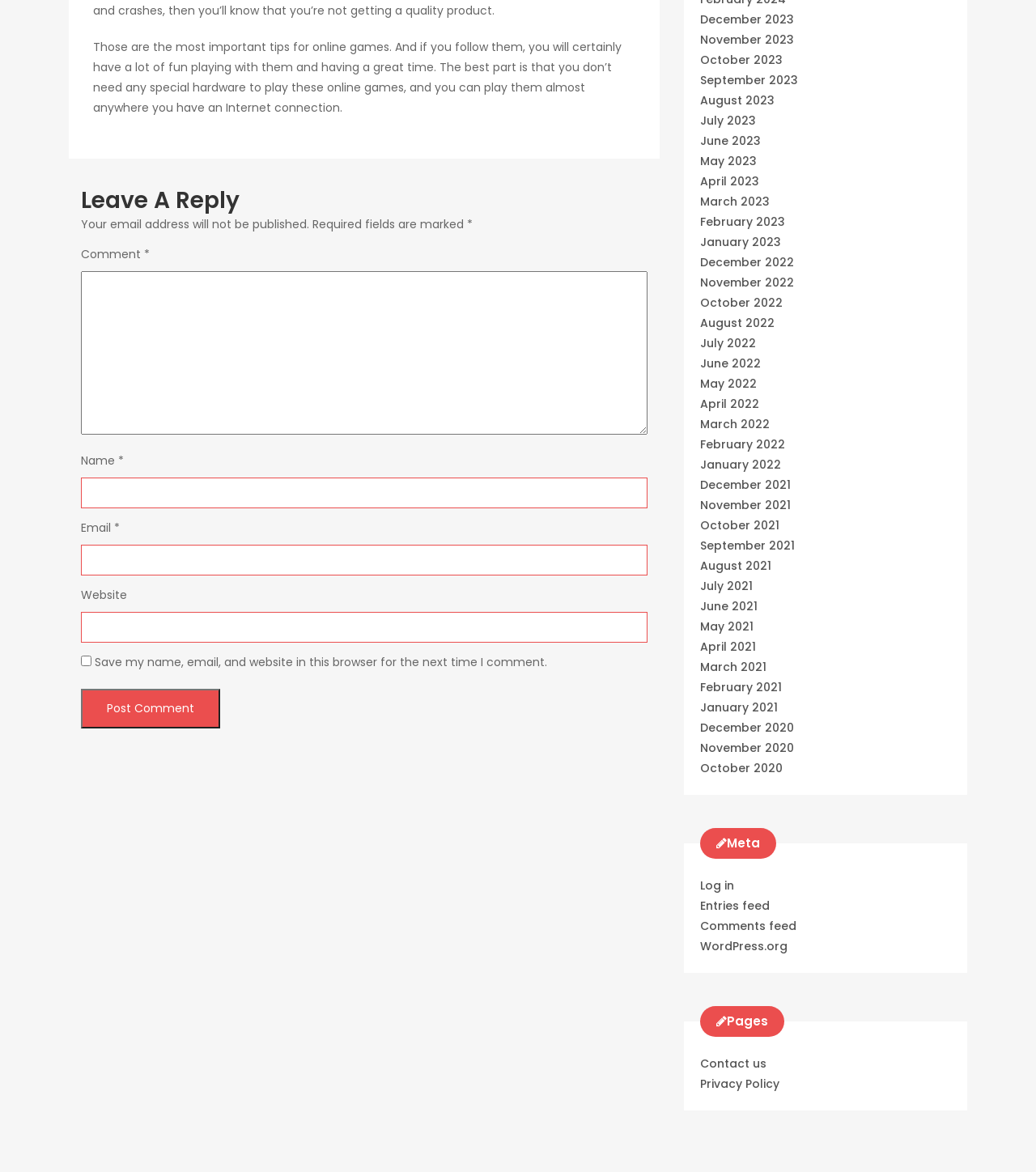Please specify the bounding box coordinates of the clickable region to carry out the following instruction: "Leave a comment". The coordinates should be four float numbers between 0 and 1, in the format [left, top, right, bottom].

[0.078, 0.16, 0.625, 0.183]